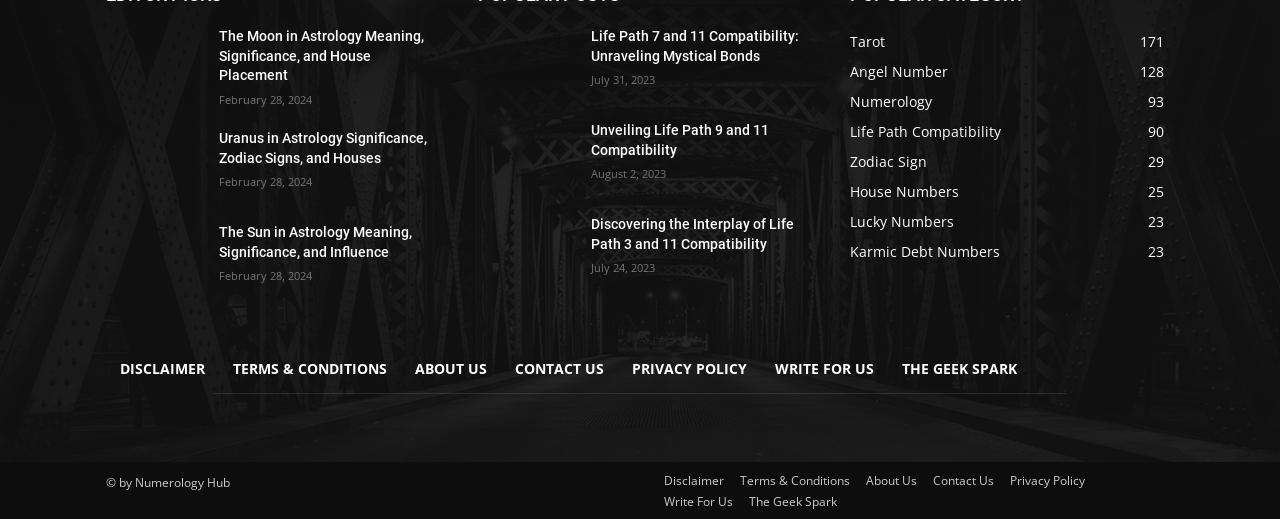Identify the bounding box coordinates for the UI element mentioned here: "MES Power Door Locks". Provide the coordinates as four float values between 0 and 1, i.e., [left, top, right, bottom].

None